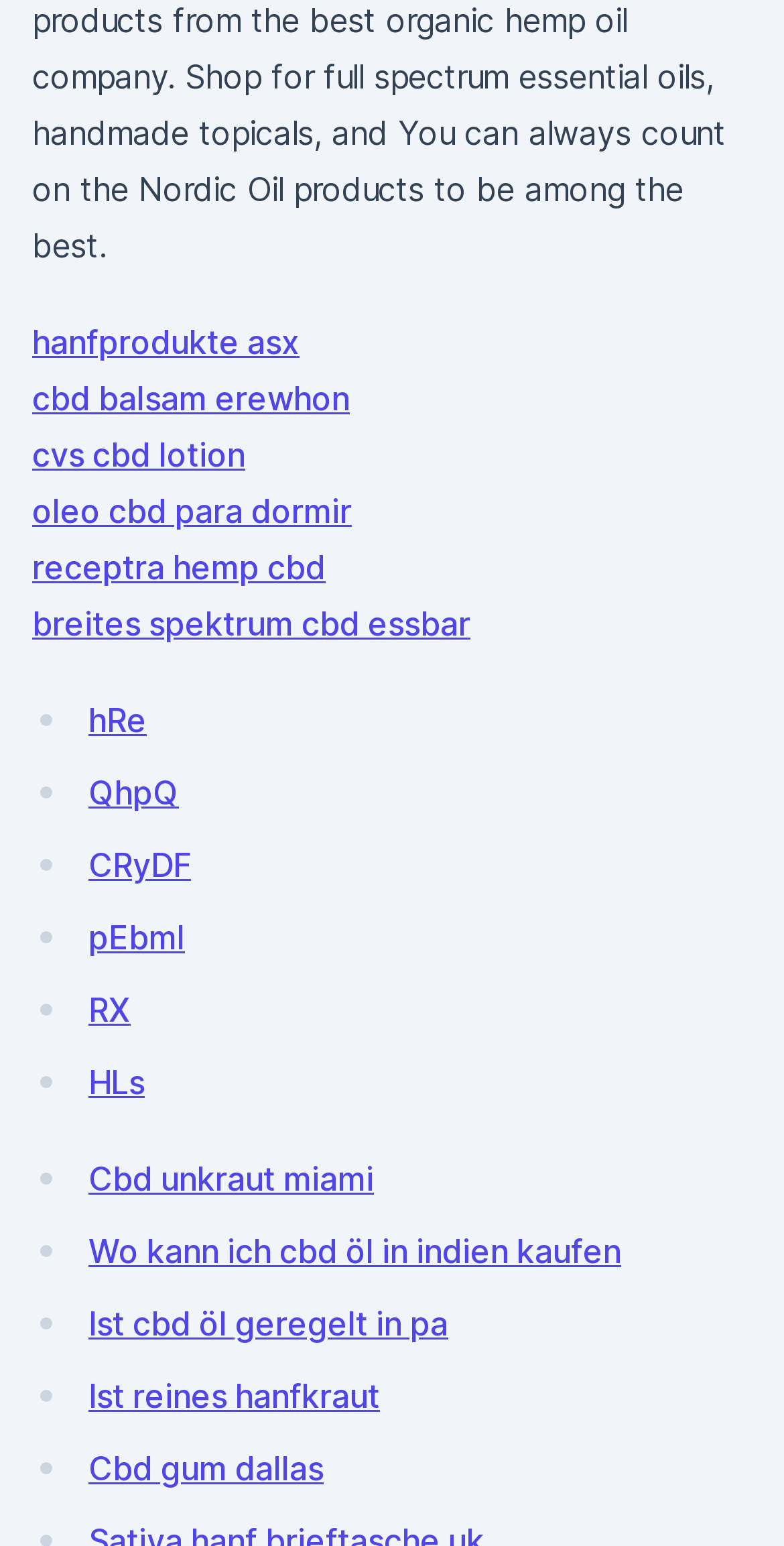Identify the bounding box coordinates of the clickable section necessary to follow the following instruction: "click on hanfprodukte asx link". The coordinates should be presented as four float numbers from 0 to 1, i.e., [left, top, right, bottom].

[0.041, 0.208, 0.382, 0.234]